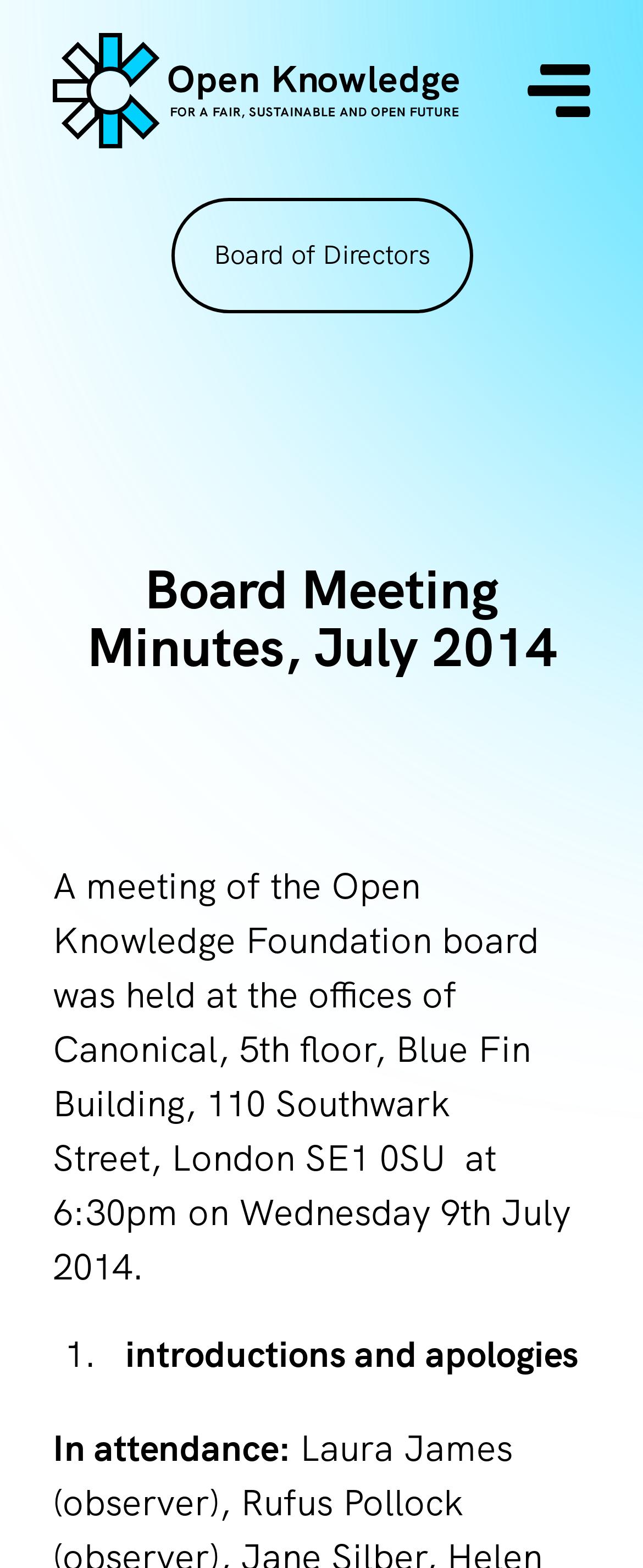Please specify the bounding box coordinates in the format (top-left x, top-left y, bottom-right x, bottom-right y), with all values as floating point numbers between 0 and 1. Identify the bounding box of the UI element described by: alt="Open Knowledge Foundation"

[0.082, 0.021, 0.717, 0.095]